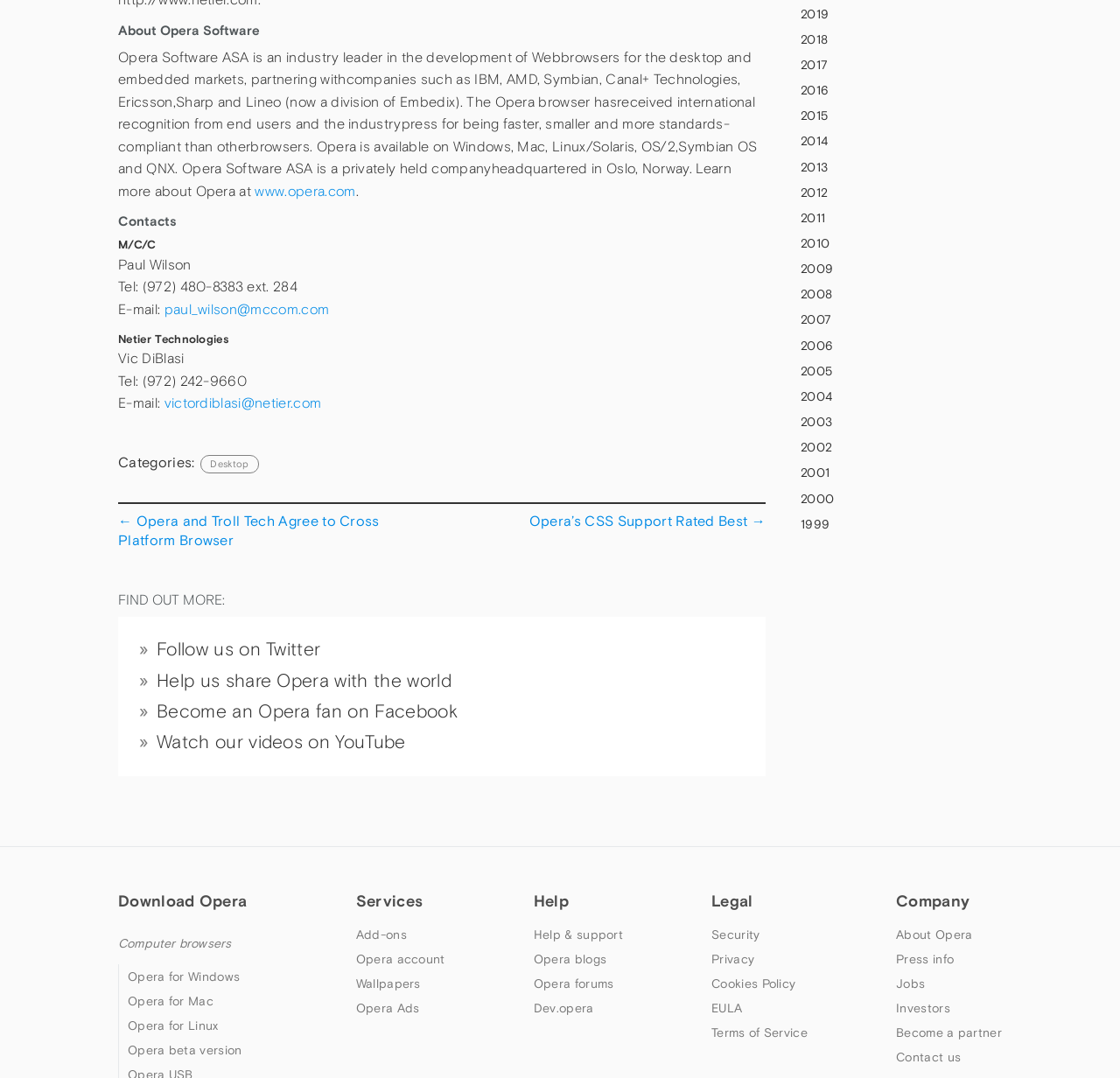Determine the bounding box coordinates of the clickable element to achieve the following action: 'Visit the Opera website'. Provide the coordinates as four float values between 0 and 1, formatted as [left, top, right, bottom].

[0.228, 0.169, 0.318, 0.185]